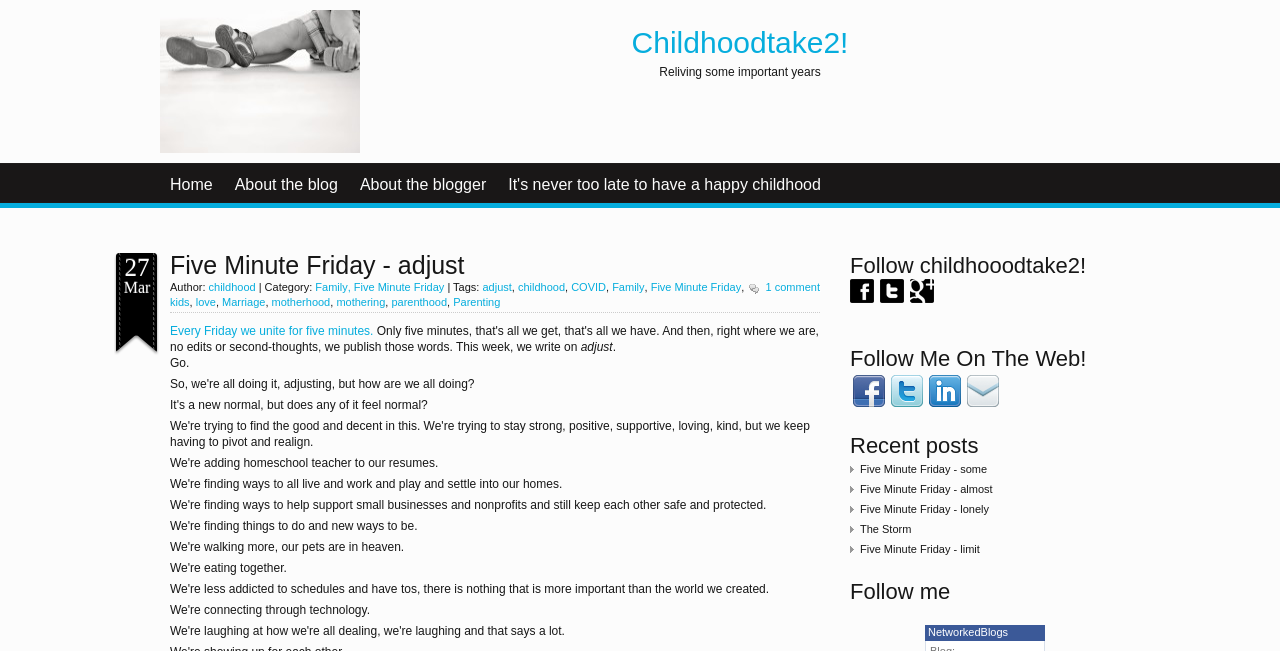Answer this question in one word or a short phrase: How many links are there in the 'Follow Me On The Web!' section?

4